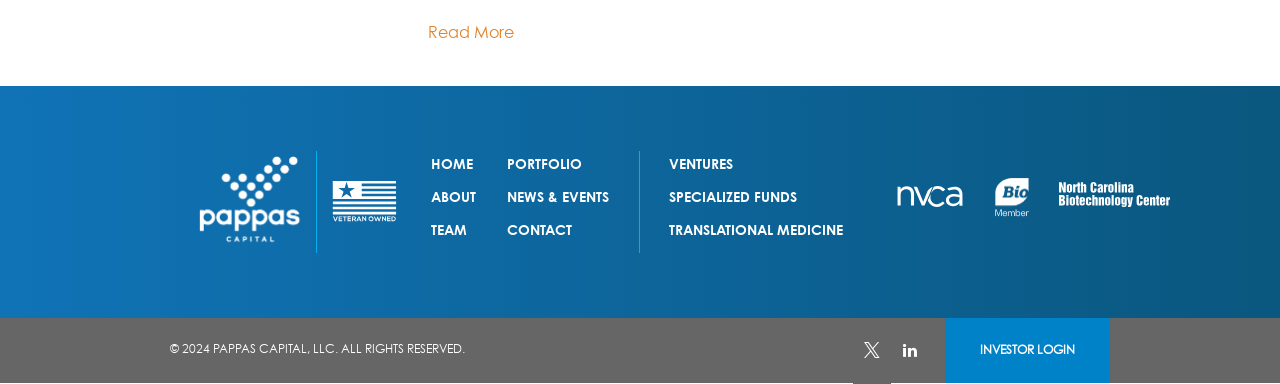Please specify the bounding box coordinates of the region to click in order to perform the following instruction: "Visit the 'NEWS & EVENTS' page".

[0.396, 0.488, 0.476, 0.533]